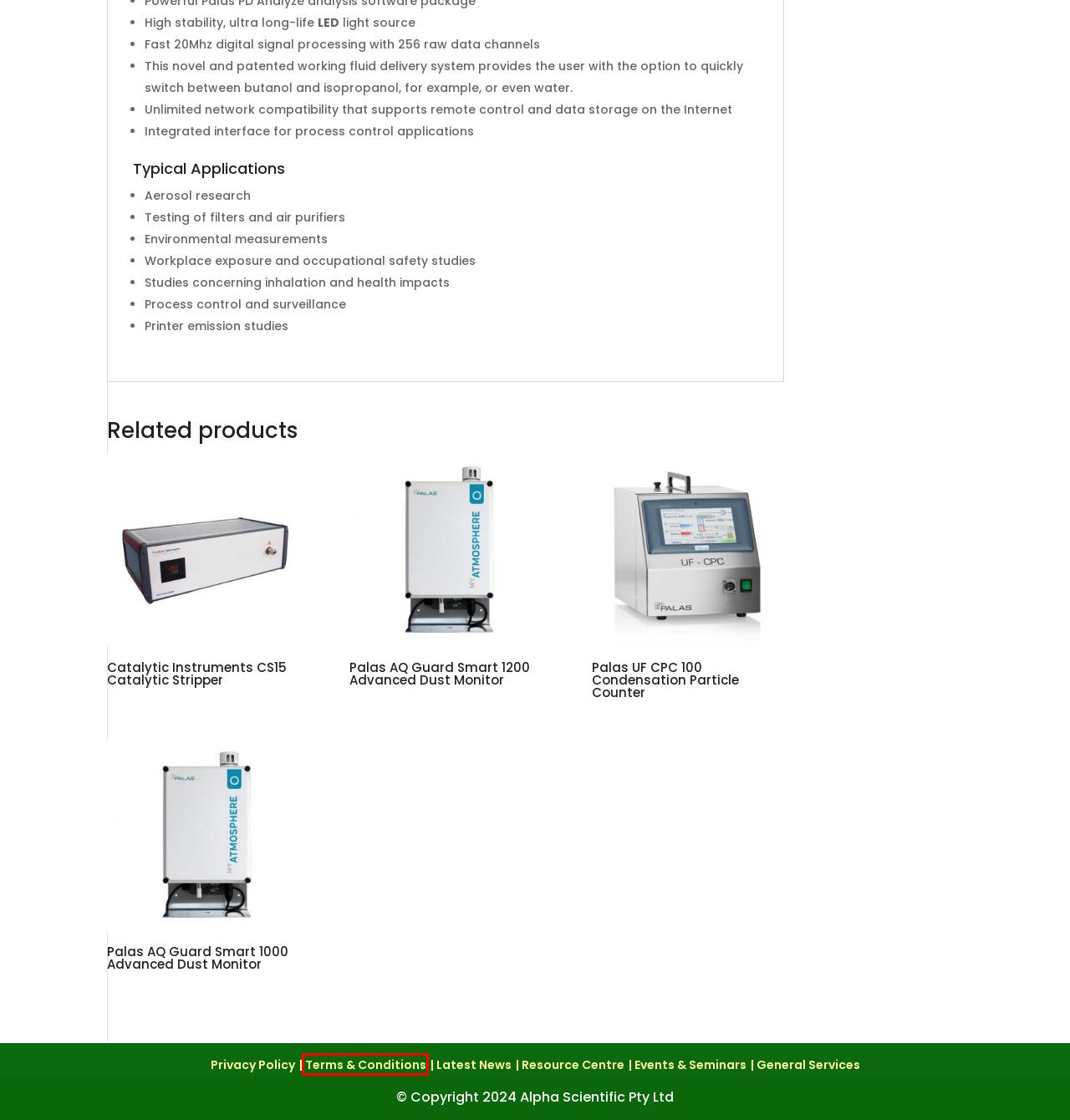Examine the screenshot of a webpage with a red rectangle bounding box. Select the most accurate webpage description that matches the new webpage after clicking the element within the bounding box. Here are the candidates:
A. Website Terms & Conditions - Alpha Scientific Pty Ltd
B. Privacy Policy - Alpha Scientific Pty Ltd
C. Palas AQ Guard Smart 1000 High Resolution Dust Monitor
D. Palas AQ Guard Smart 1200 High Resolution Dust Monitor
E. Palas UF CPC 100 Condensation Particle Counter
F. Rental & Leasing Equipment from Alpha Scientific Pty Ltd
G. Contact Us - Alpha Scientific Pty Ltd
H. Catalytic Instruments CS15 Catalytic Stripper

A